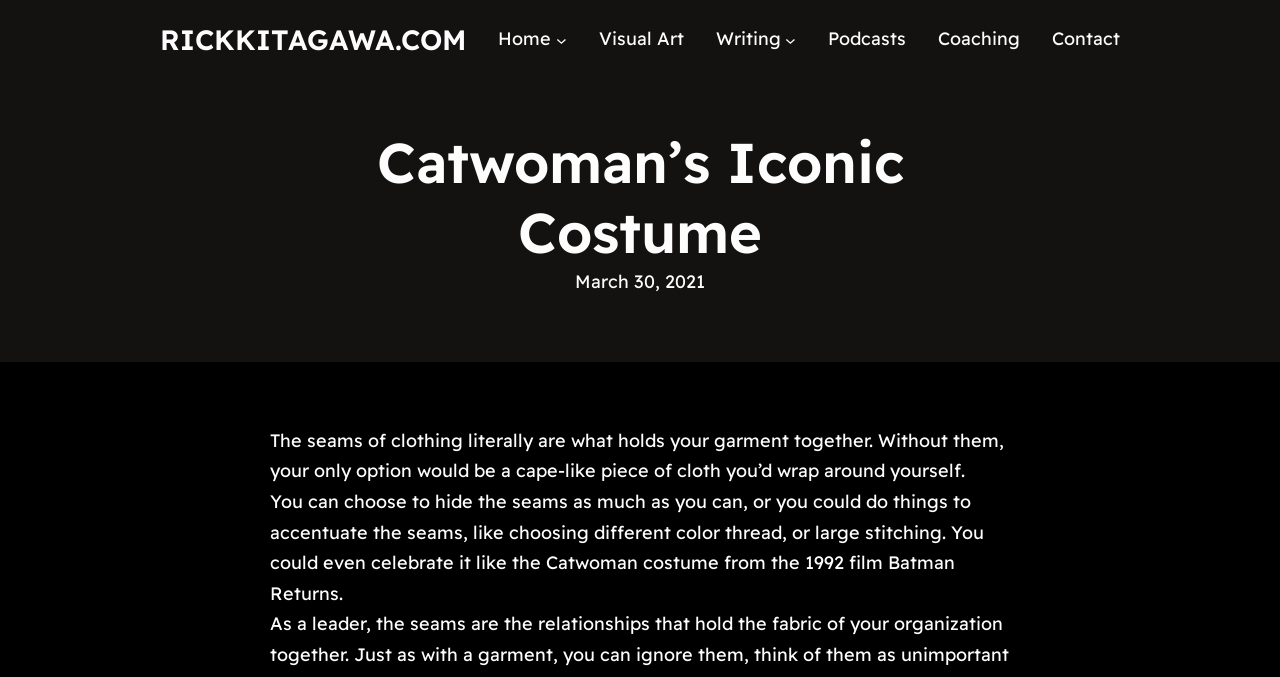Generate an in-depth caption that captures all aspects of the webpage.

The webpage is about Catwoman's iconic costume, specifically the 1992 film Batman Returns. At the top left, there is a heading "RICKKITAGAWA.COM" with a link to the same text. To the right of this heading, there is a navigation menu with links to "Home", "Visual Art", "Writing", "Podcasts", "Coaching", and "Contact". Each of these links has a corresponding button that can be expanded to show submenus.

Below the navigation menu, there is a large heading "Catwoman’s Iconic Costume" that takes up most of the width of the page. Underneath this heading, there is a time stamp "March 30, 2021" displayed in a smaller font.

The main content of the page consists of two paragraphs of text. The first paragraph explains the importance of seams in clothing, stating that without them, garments would be nothing more than a cape-like piece of cloth. The second paragraph discusses the option to hide or accentuate seams, using different color thread or large stitching, and references the Catwoman costume from the 1992 film Batman Returns as an example of celebrating seams.